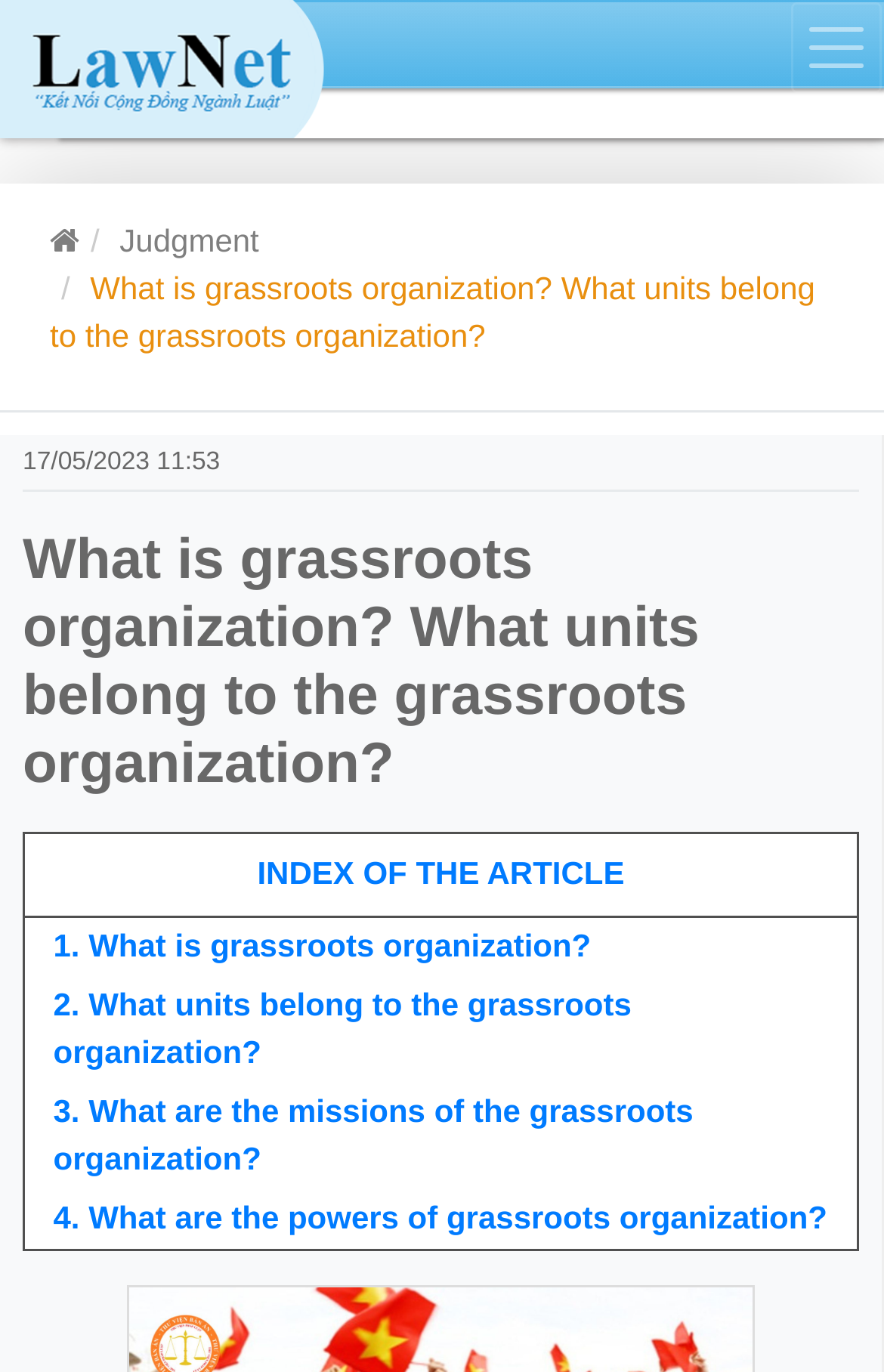What is the date and time of the article?
Give a detailed response to the question by analyzing the screenshot.

The date and time of the article can be found at the top of the webpage, which is '17/05/2023 11:53'.